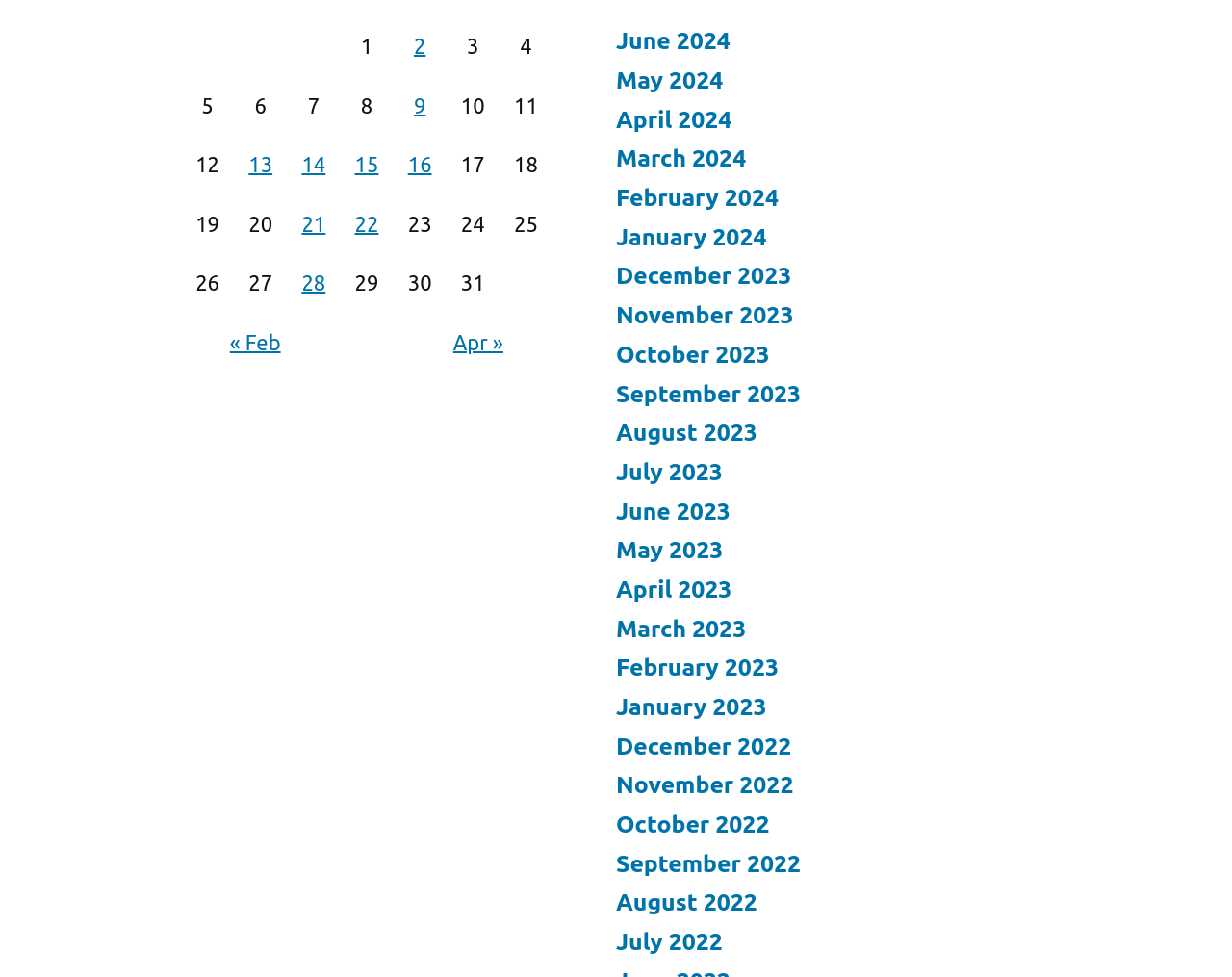Identify the bounding box coordinates of the clickable region to carry out the given instruction: "Go to the previous month".

[0.187, 0.338, 0.228, 0.362]